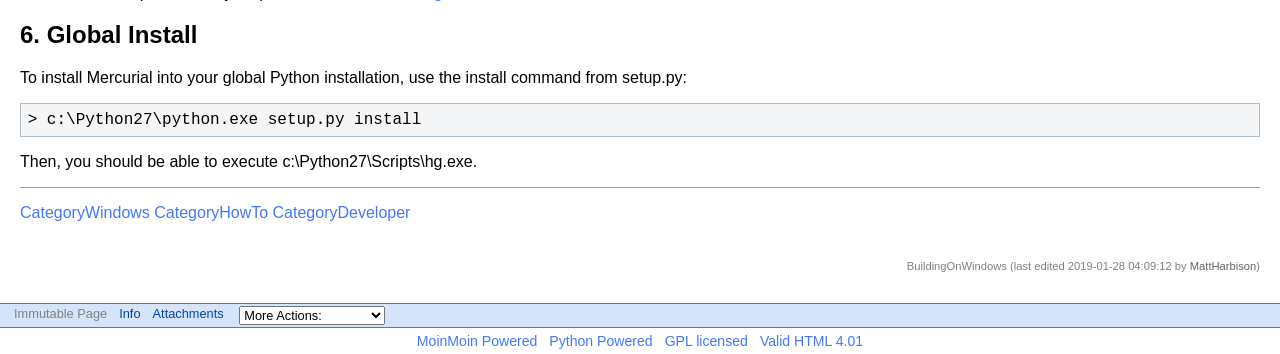Please provide a brief answer to the question using only one word or phrase: 
What is the license of the content?

GPL licensed